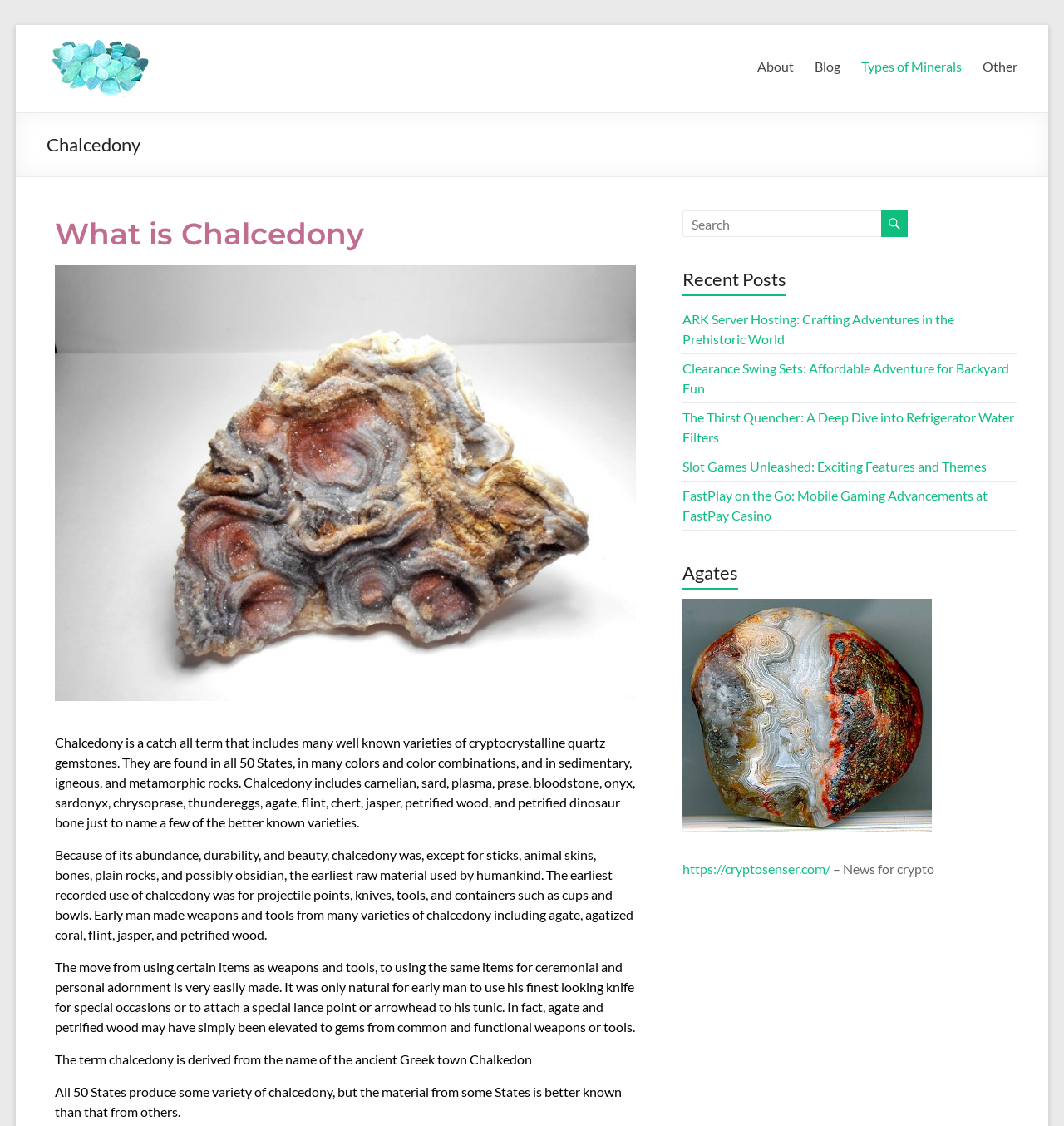Using the given description, provide the bounding box coordinates formatted as (top-left x, top-left y, bottom-right x, bottom-right y), with all values being floating point numbers between 0 and 1. Description: About

[0.711, 0.048, 0.746, 0.07]